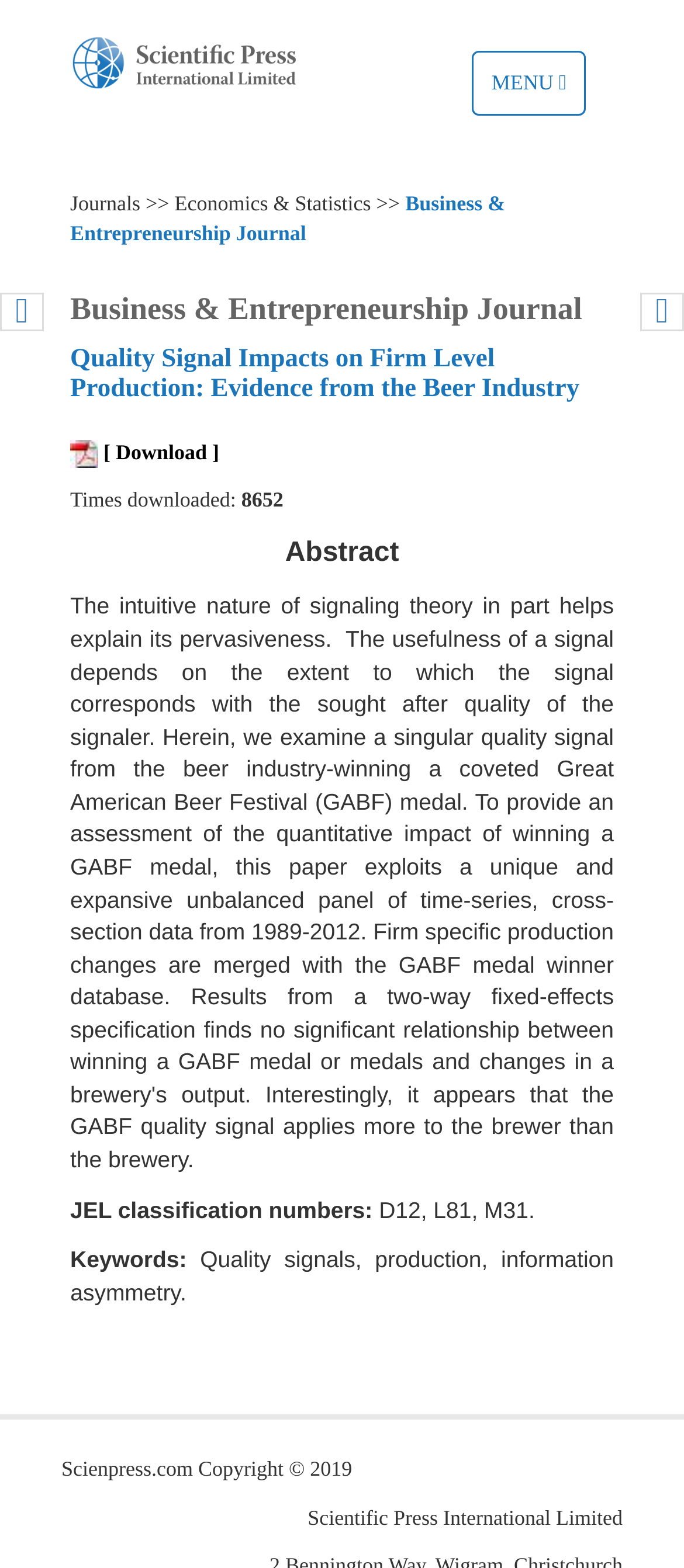Give a concise answer of one word or phrase to the question: 
How many times has the article been downloaded?

8652